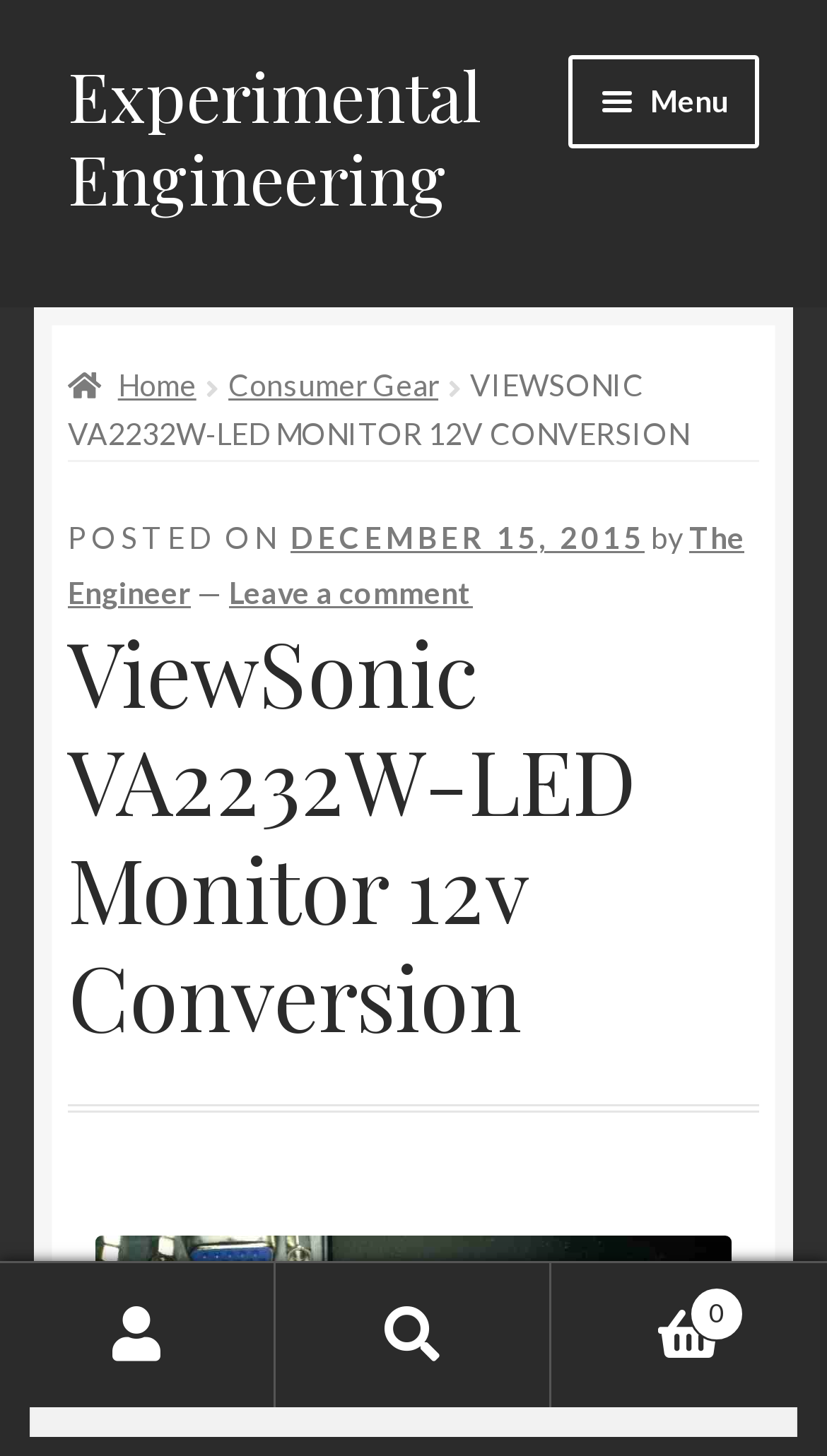Determine the bounding box coordinates of the clickable region to follow the instruction: "Go to Home page".

[0.082, 0.151, 0.918, 0.229]